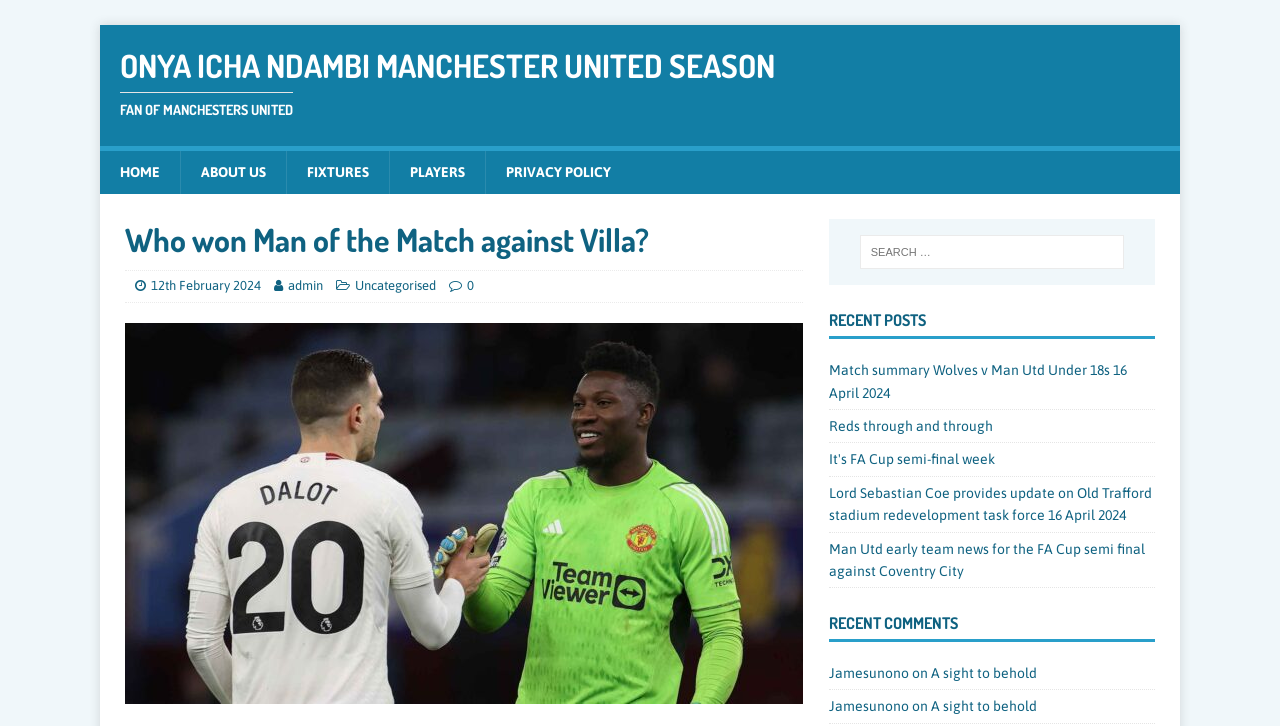Determine the bounding box coordinates of the clickable element necessary to fulfill the instruction: "Read recent post about Match summary Wolves v Man Utd Under 18s". Provide the coordinates as four float numbers within the 0 to 1 range, i.e., [left, top, right, bottom].

[0.647, 0.499, 0.88, 0.552]